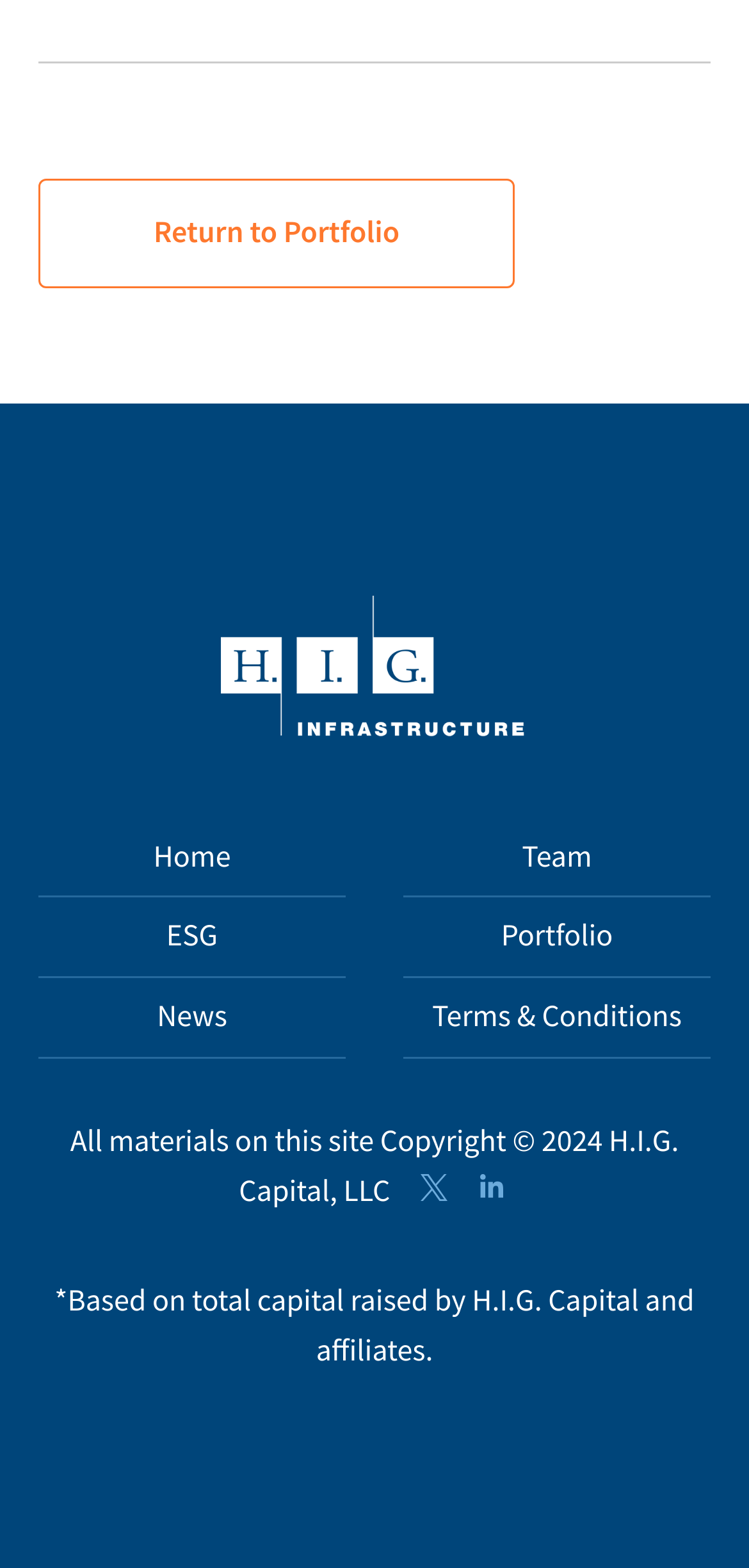Locate the bounding box coordinates of the area to click to fulfill this instruction: "check news". The bounding box should be presented as four float numbers between 0 and 1, in the order [left, top, right, bottom].

[0.051, 0.624, 0.462, 0.675]